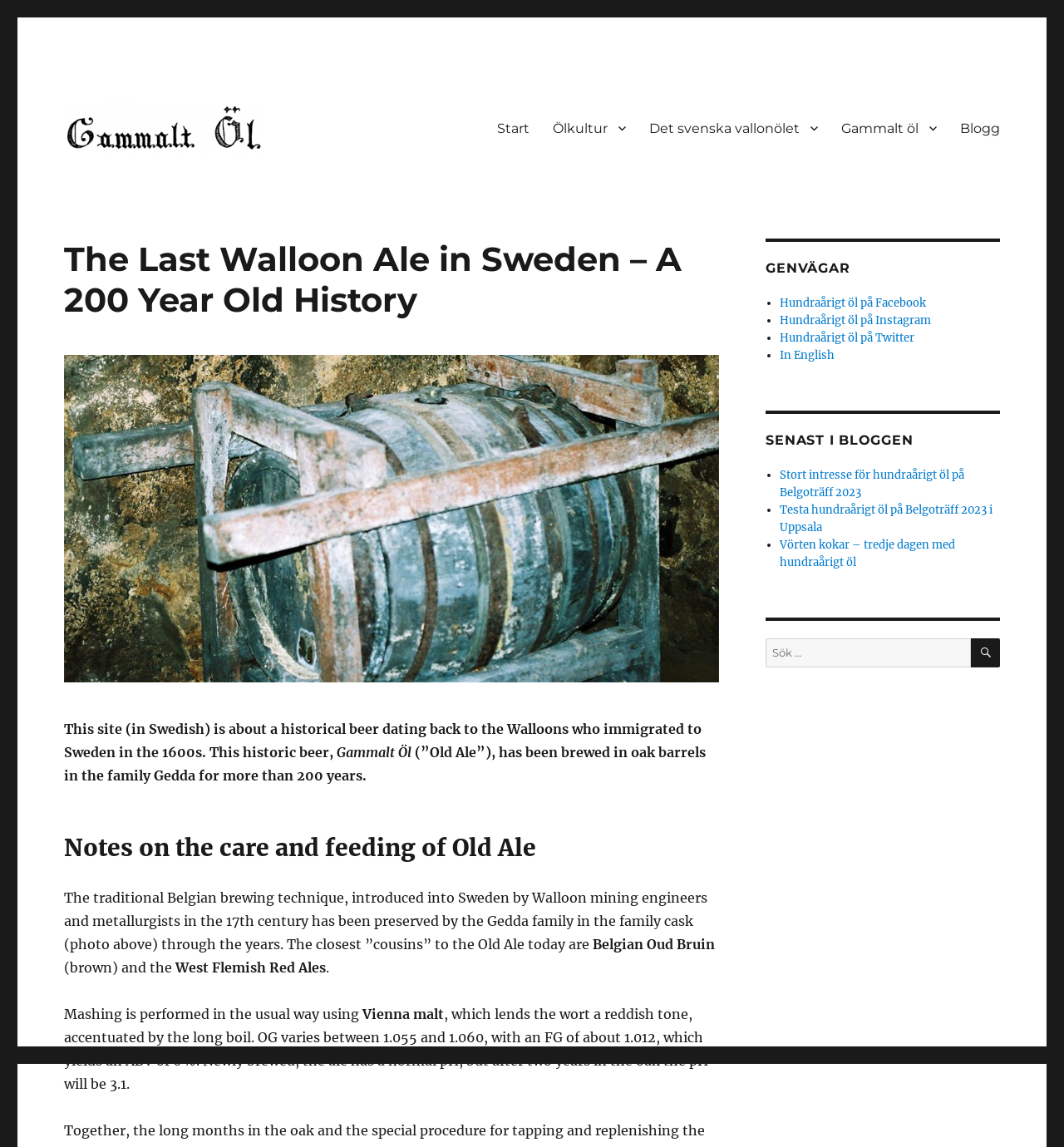What is the name of the historical beer?
Based on the image, provide your answer in one word or phrase.

Gammalt Öl